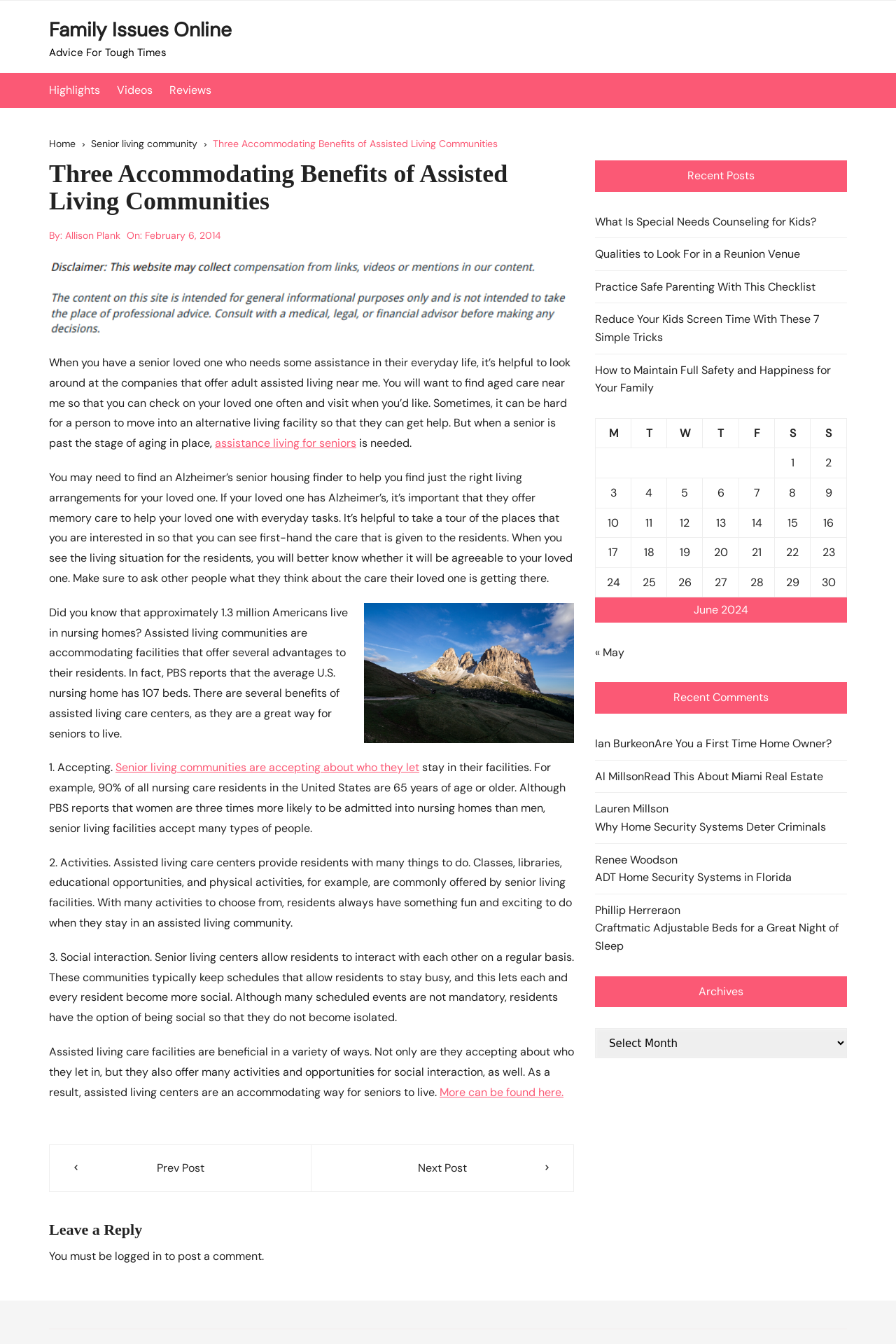Please extract the primary headline from the webpage.

Three Accommodating Benefits of Assisted Living Communities